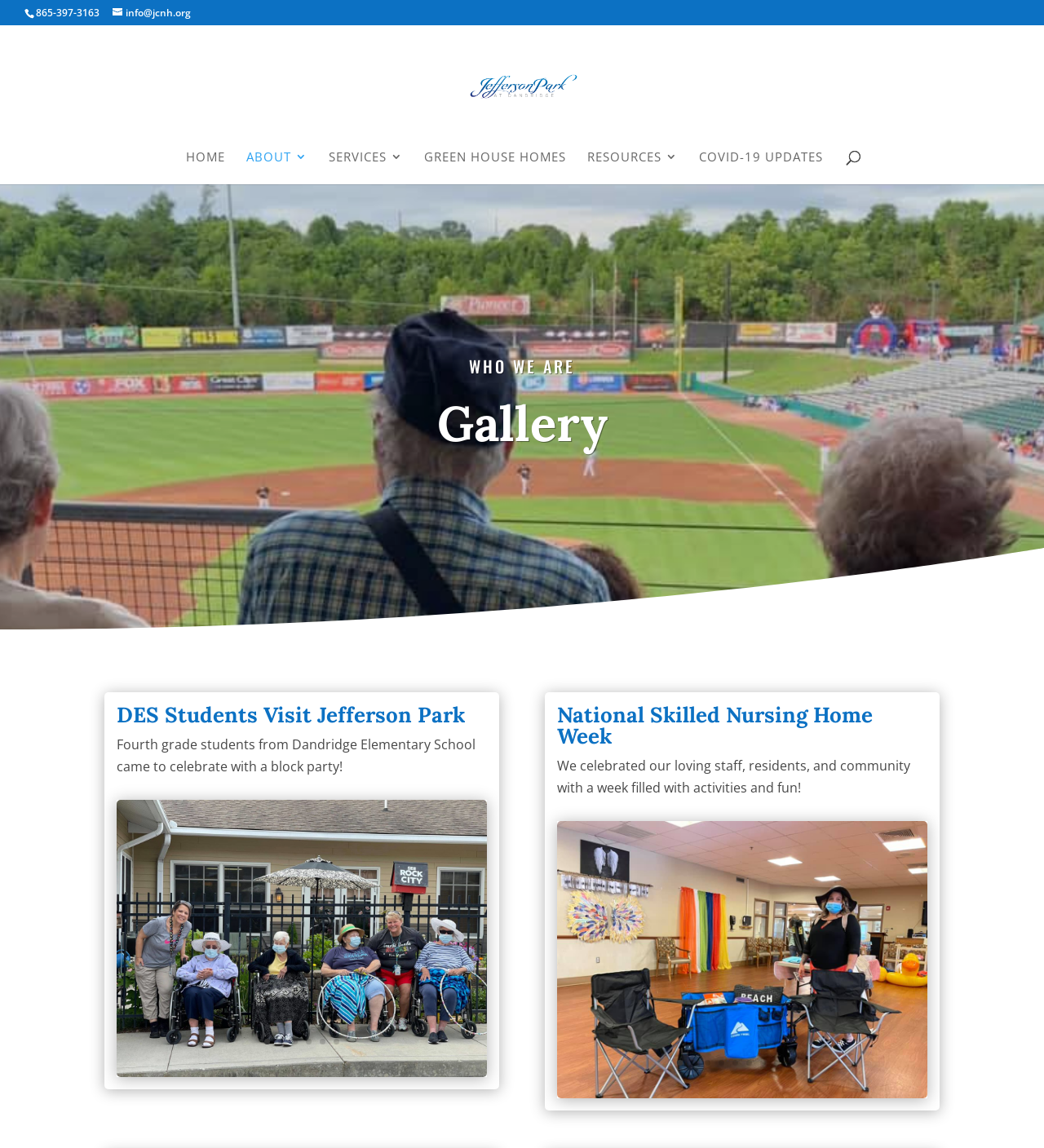Determine the bounding box coordinates of the UI element that matches the following description: "name="s" placeholder="Search …" title="Search for:"". The coordinates should be four float numbers between 0 and 1 in the format [left, top, right, bottom].

[0.157, 0.021, 0.877, 0.023]